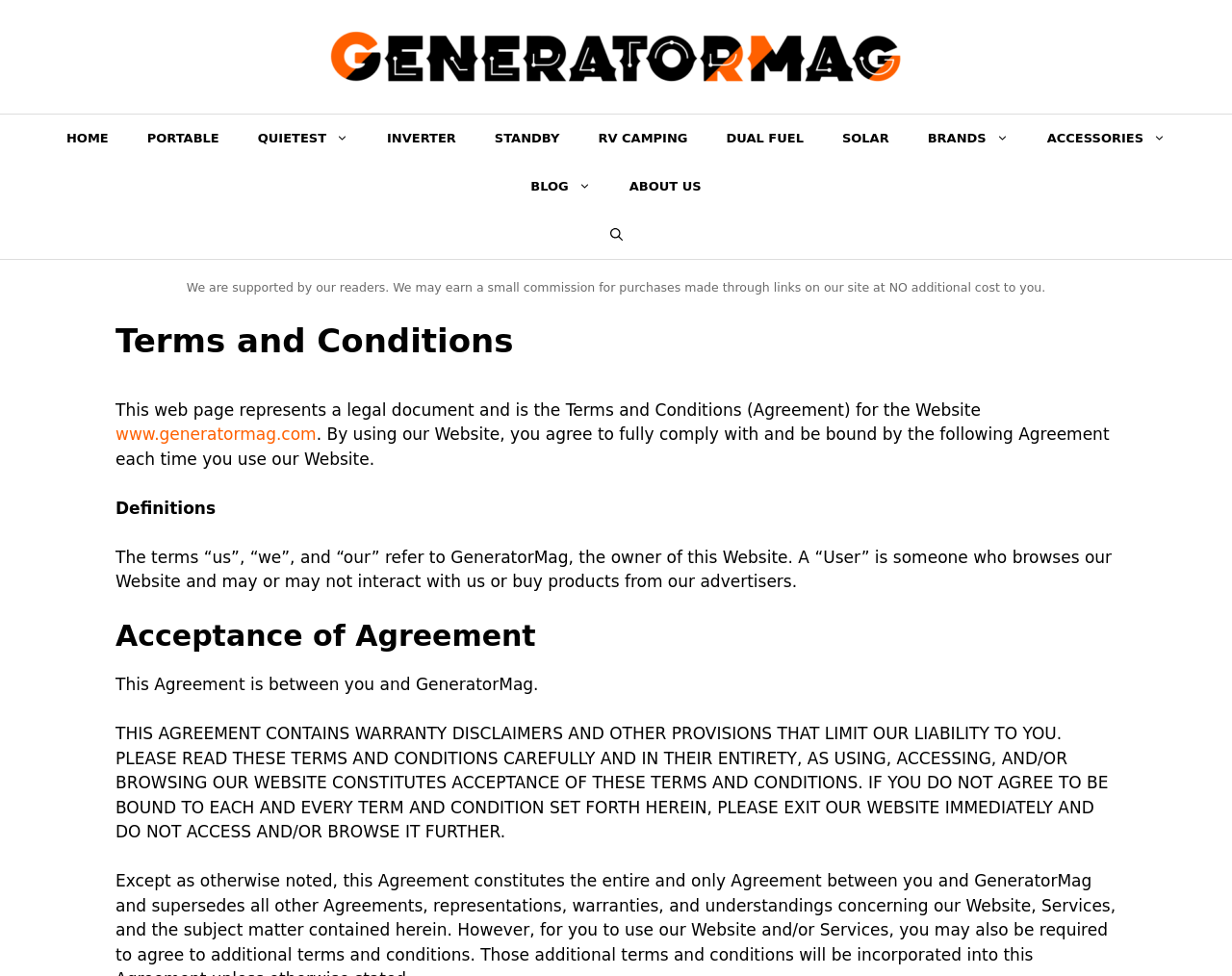Look at the image and answer the question in detail:
What is the name of the website?

The name of the website can be found in the banner section at the top of the webpage, where it says 'GeneratorMag' in an image element.